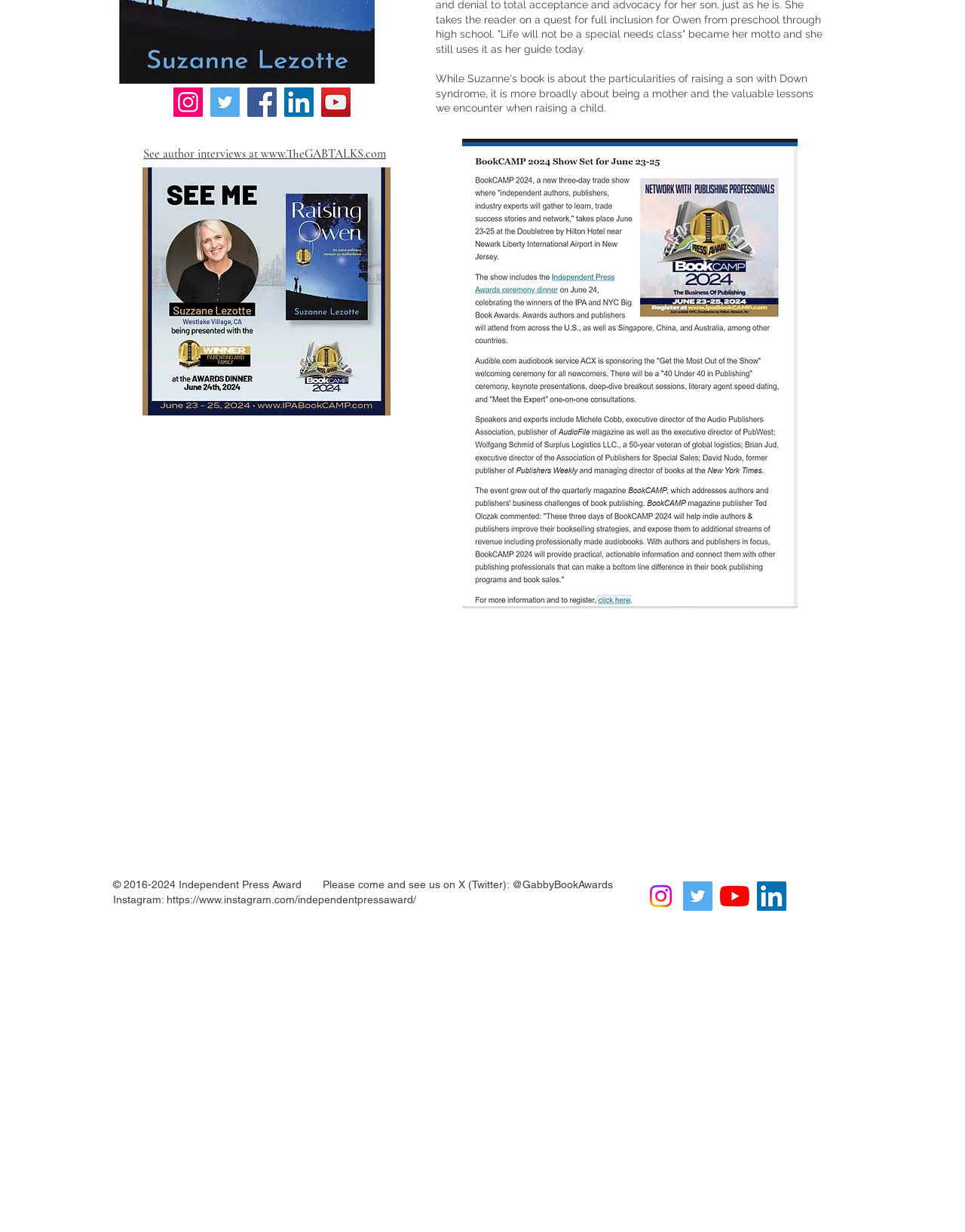Find the bounding box coordinates for the HTML element described as: "aria-label="LinkedIn"". The coordinates should consist of four float values between 0 and 1, i.e., [left, top, right, bottom].

[0.294, 0.071, 0.325, 0.095]